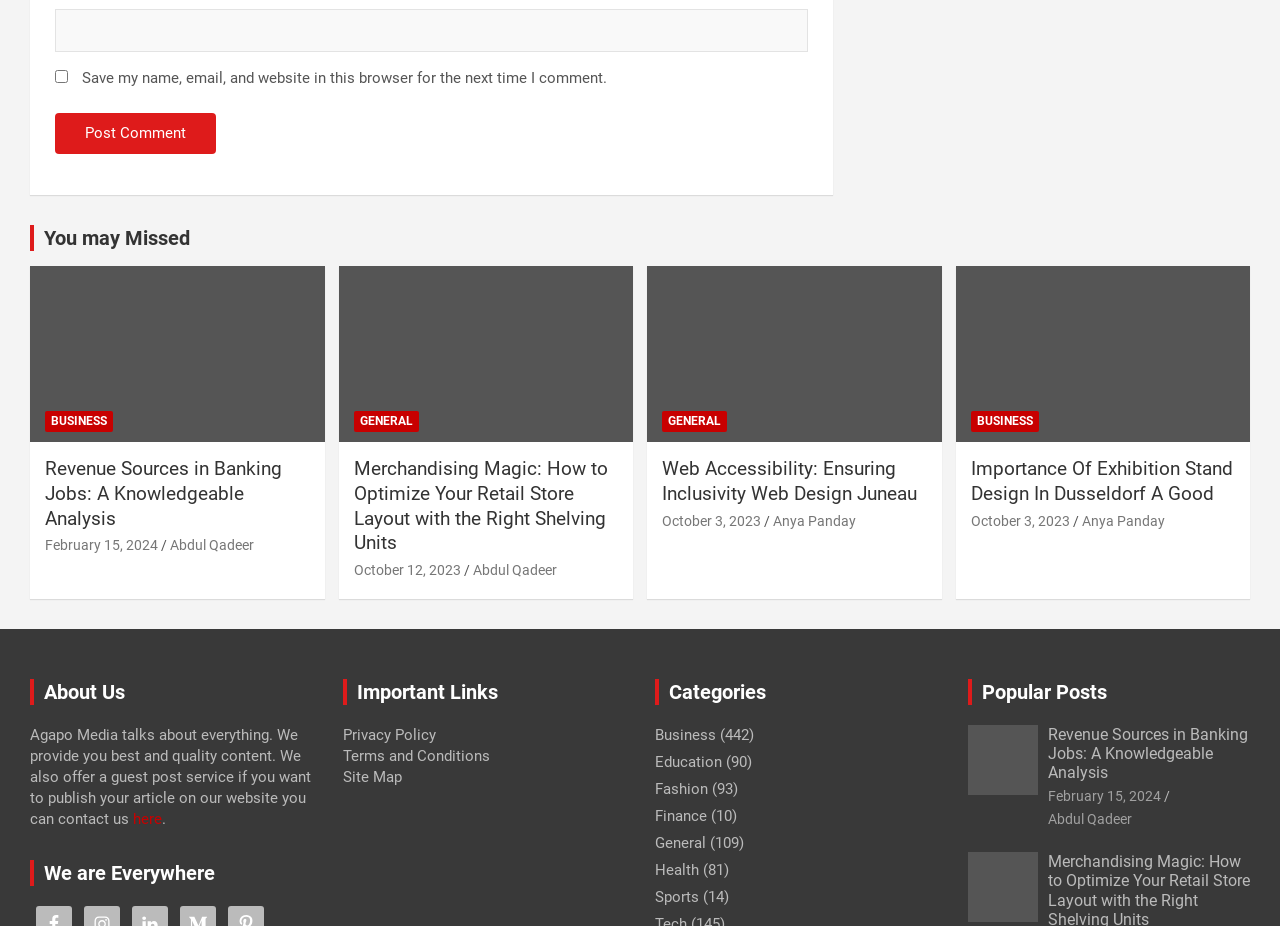Determine the bounding box coordinates for the UI element with the following description: "here". The coordinates should be four float numbers between 0 and 1, represented as [left, top, right, bottom].

[0.104, 0.874, 0.127, 0.894]